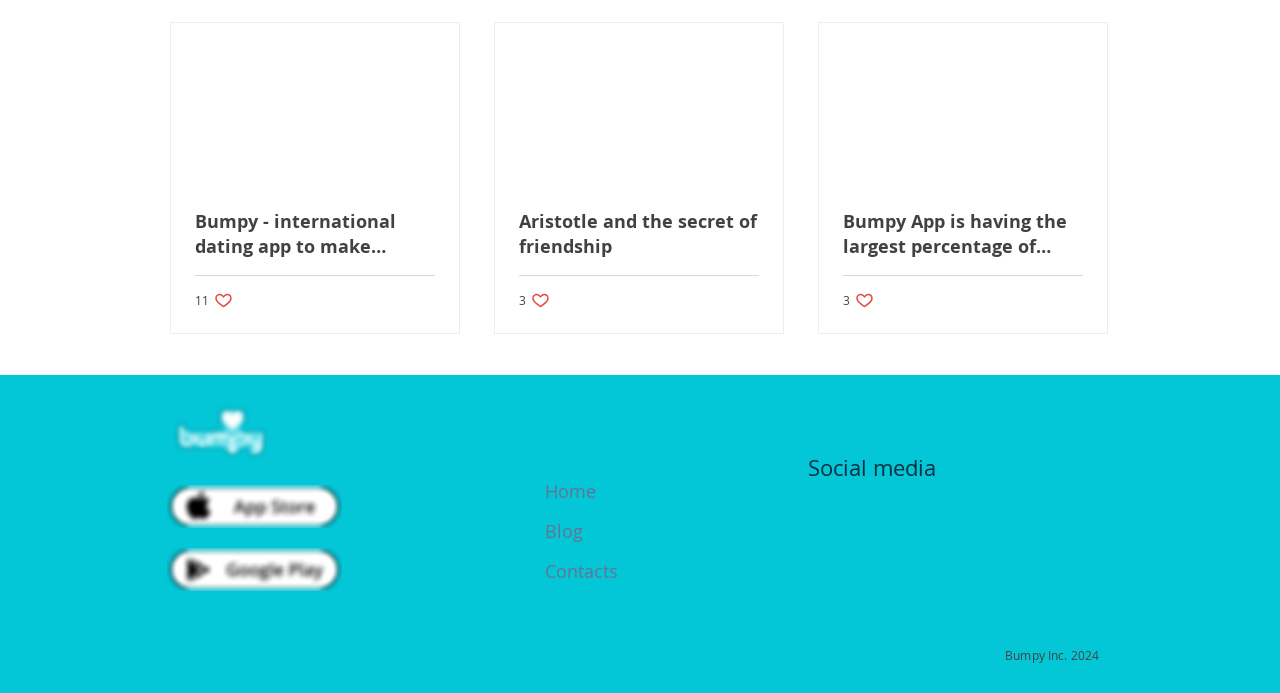Please locate the bounding box coordinates of the element's region that needs to be clicked to follow the instruction: "Click the logo". The bounding box coordinates should be provided as four float numbers between 0 and 1, i.e., [left, top, right, bottom].

[0.13, 0.583, 0.214, 0.664]